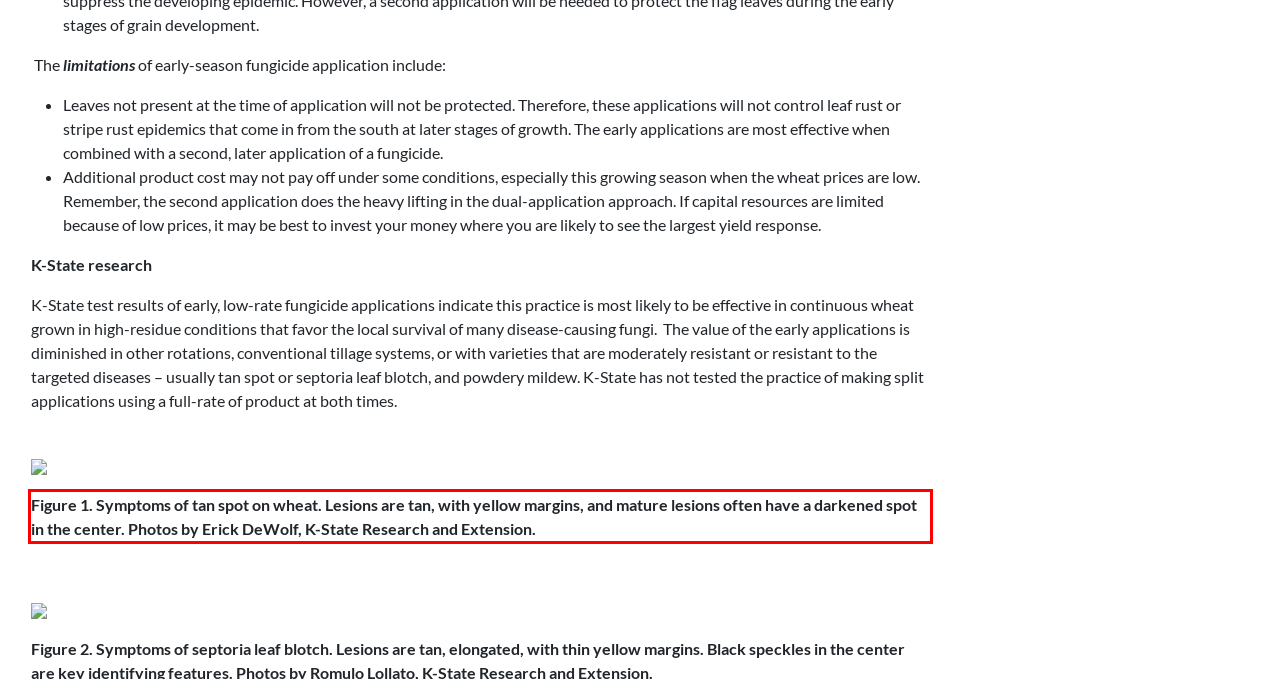You have a webpage screenshot with a red rectangle surrounding a UI element. Extract the text content from within this red bounding box.

Figure 1. Symptoms of tan spot on wheat. Lesions are tan, with yellow margins, and mature lesions often have a darkened spot in the center. Photos by Erick DeWolf, K-State Research and Extension.